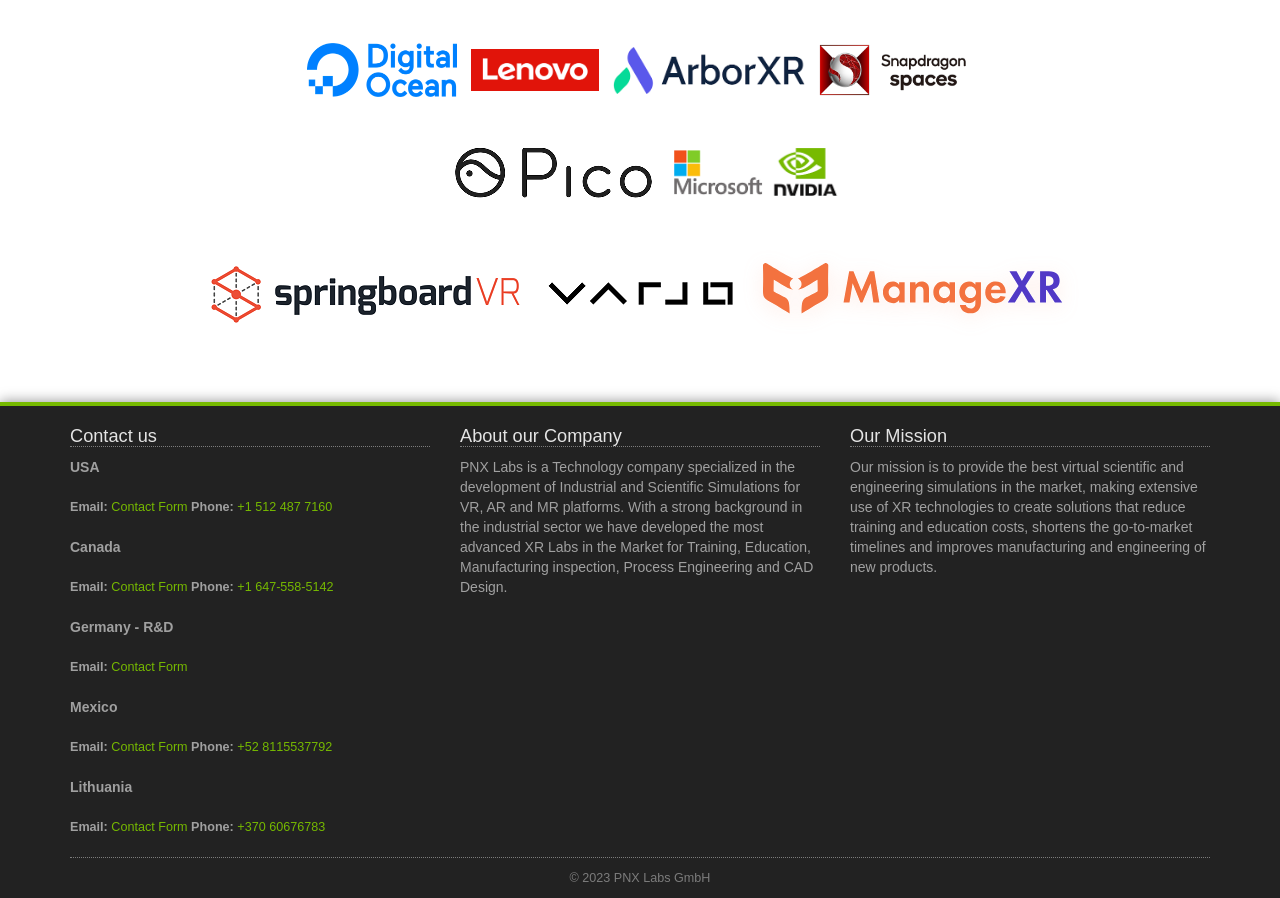Identify the bounding box coordinates of the element that should be clicked to fulfill this task: "Email the company". The coordinates should be provided as four float numbers between 0 and 1, i.e., [left, top, right, bottom].

None